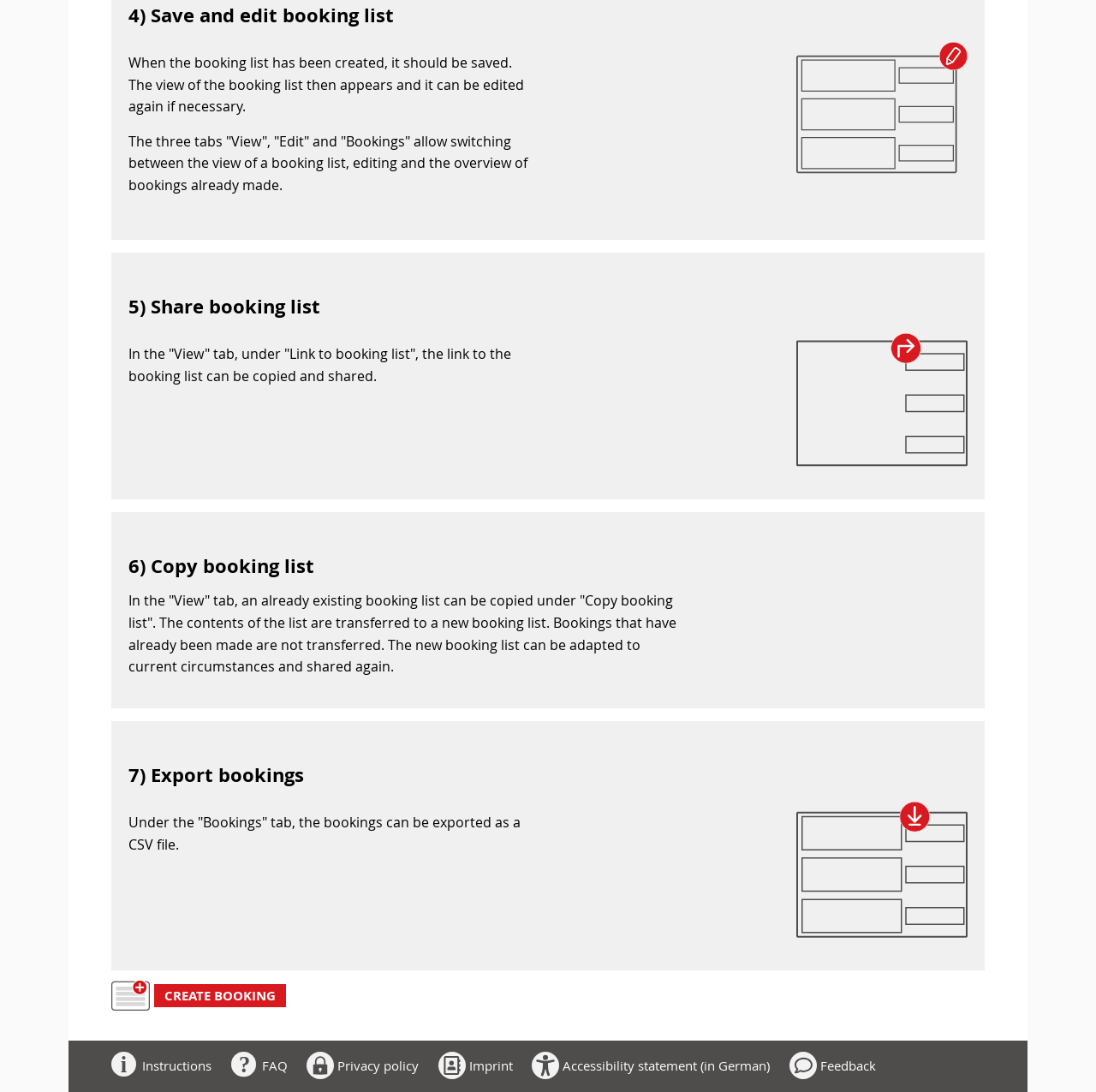Using the details from the image, please elaborate on the following question: What happens when a booking list is copied?

When a booking list is copied, the contents of the list are transferred to a new booking list, but bookings that have already been made are not transferred, allowing users to adapt the new list to current circumstances and share it again.